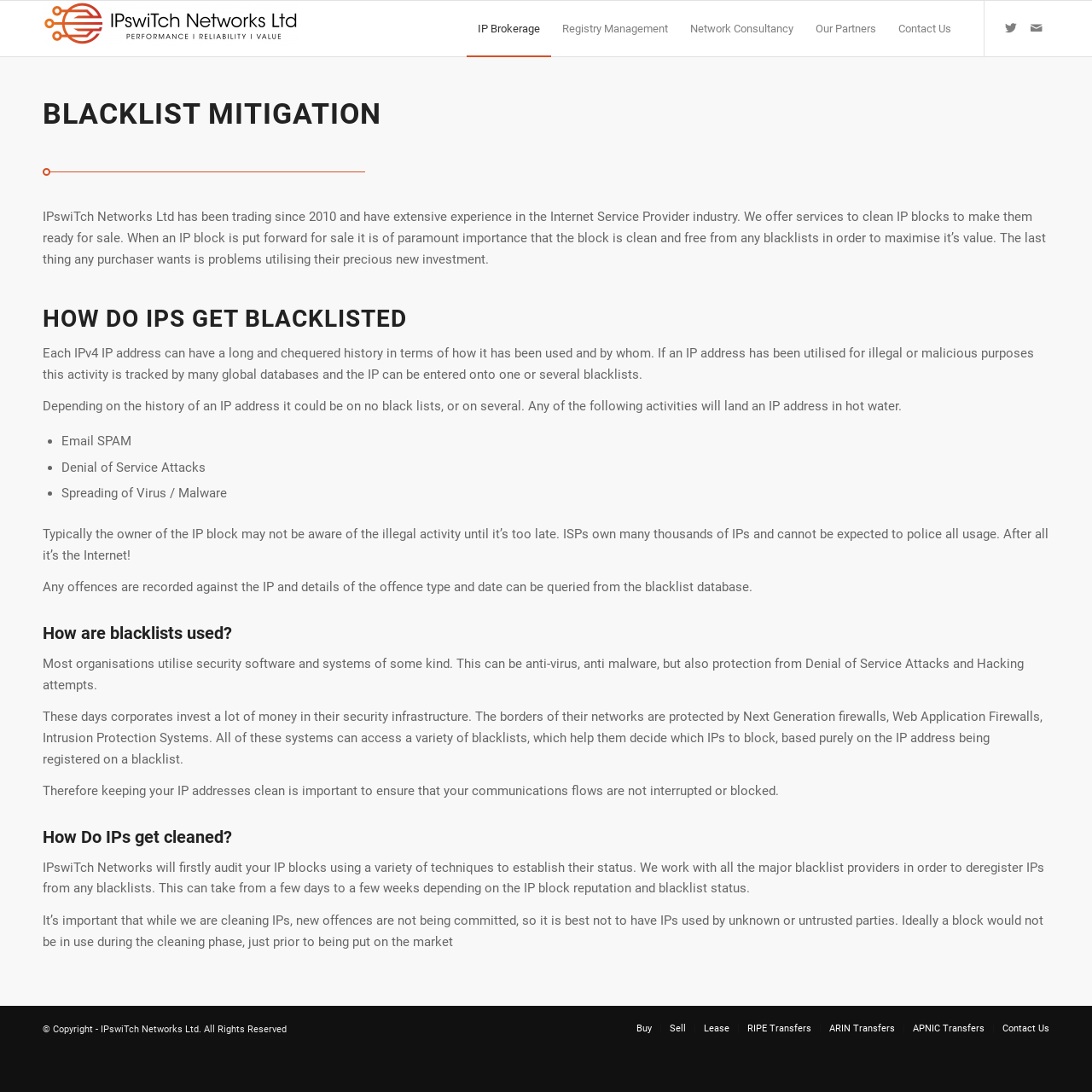Answer the question with a brief word or phrase:
Why is it important to clean IP blocks?

To maximise their value